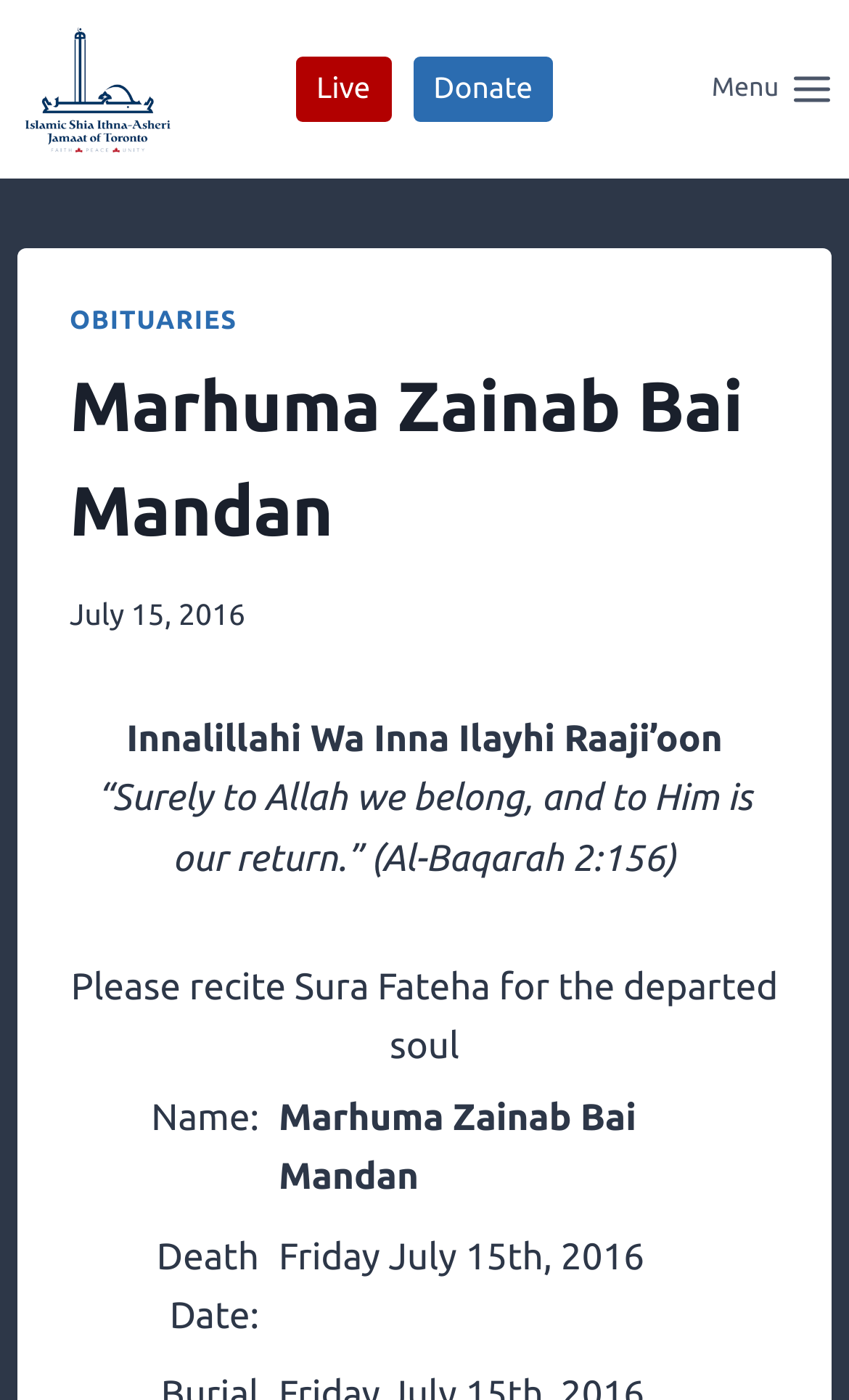What is the main heading displayed on the webpage? Please provide the text.

Marhuma Zainab Bai Mandan